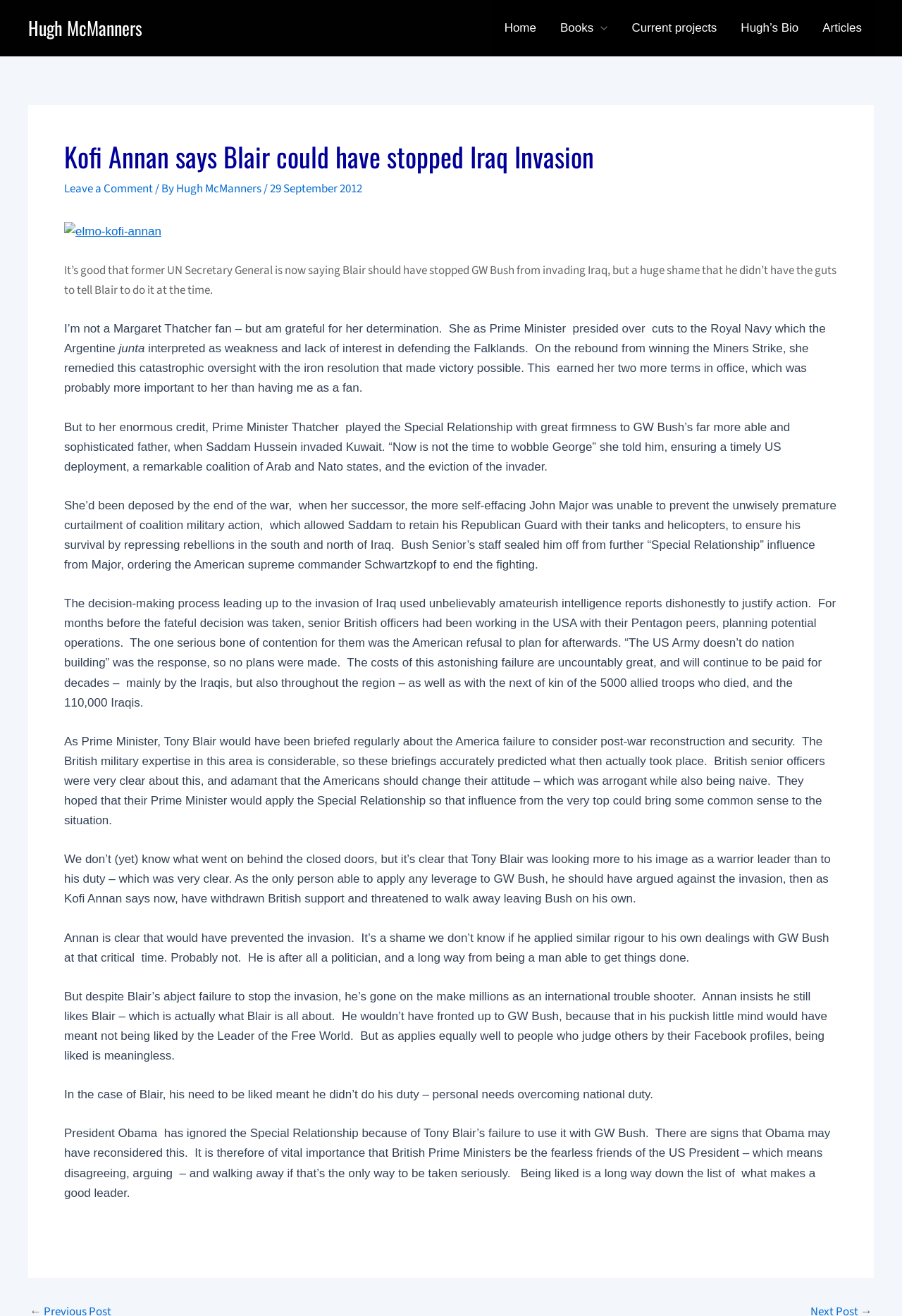Using the webpage screenshot, find the UI element described by parent_node: Books aria-label="Menu Toggle". Provide the bounding box coordinates in the format (top-left x, top-left y, bottom-right x, bottom-right y), ensuring all values are floating point numbers between 0 and 1.

[0.658, 0.0, 0.674, 0.043]